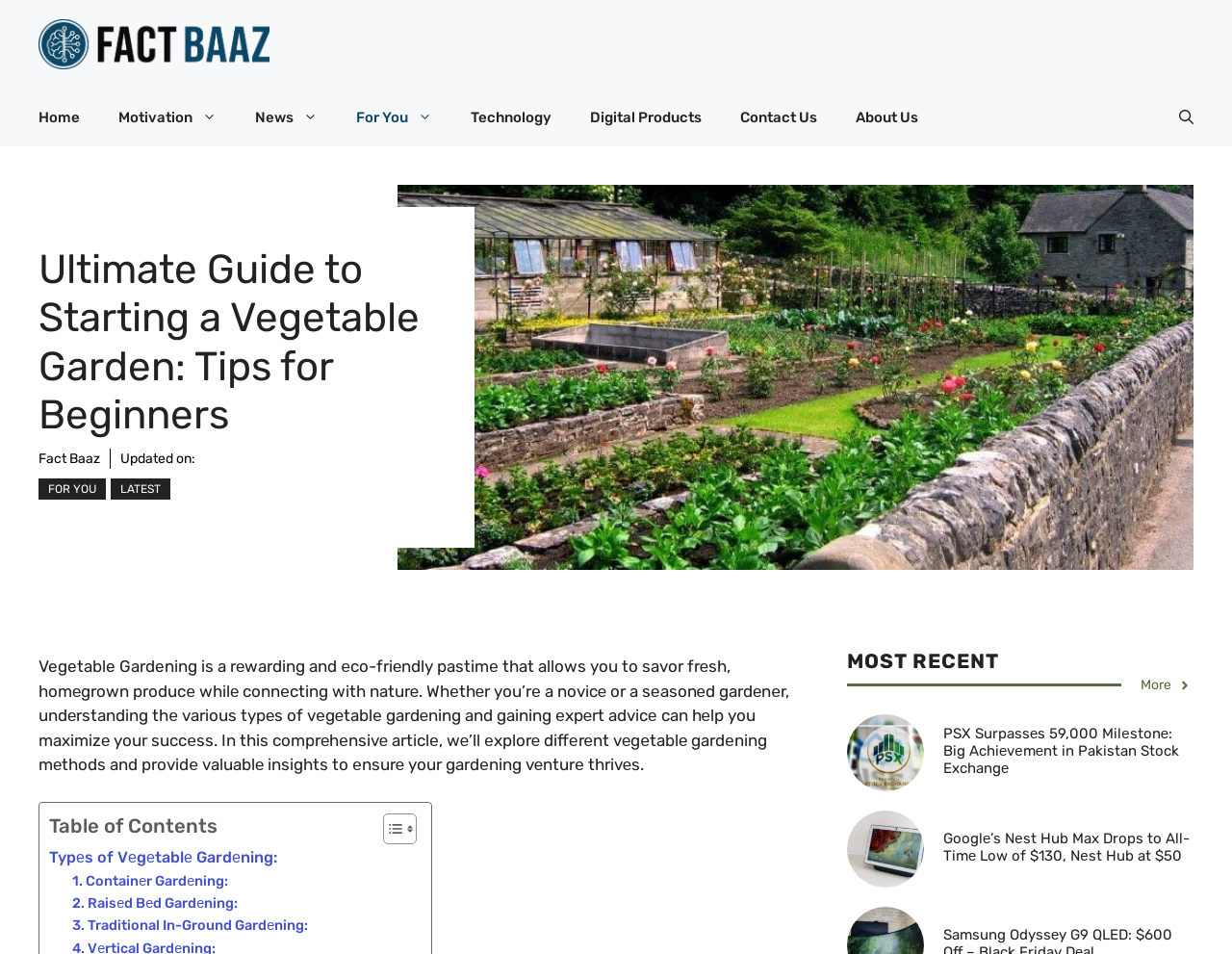Please provide the bounding box coordinates for the element that needs to be clicked to perform the instruction: "Click on the 'Home' link". The coordinates must consist of four float numbers between 0 and 1, formatted as [left, top, right, bottom].

[0.016, 0.093, 0.08, 0.153]